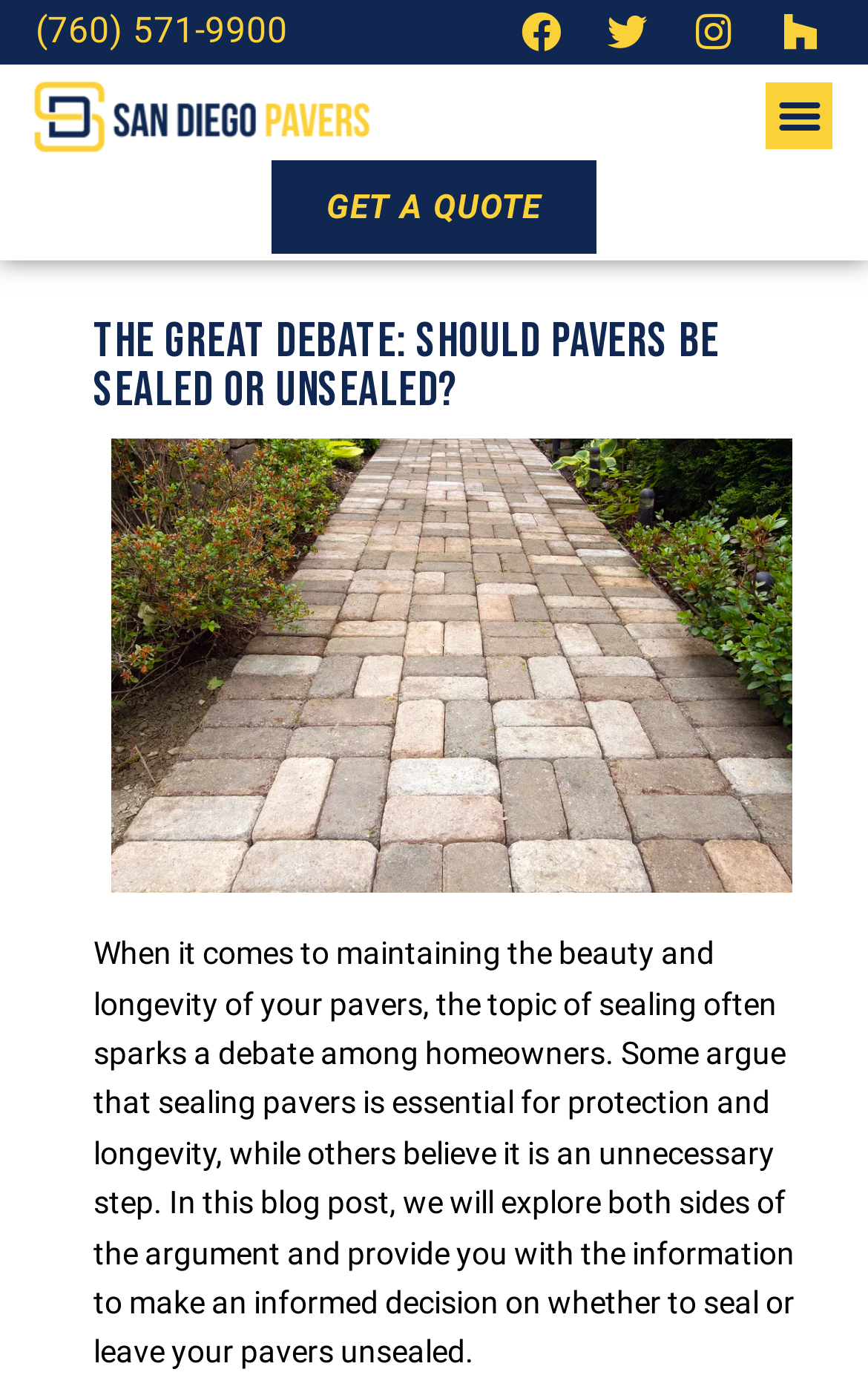Please mark the bounding box coordinates of the area that should be clicked to carry out the instruction: "Call the phone number".

[0.041, 0.004, 0.331, 0.042]